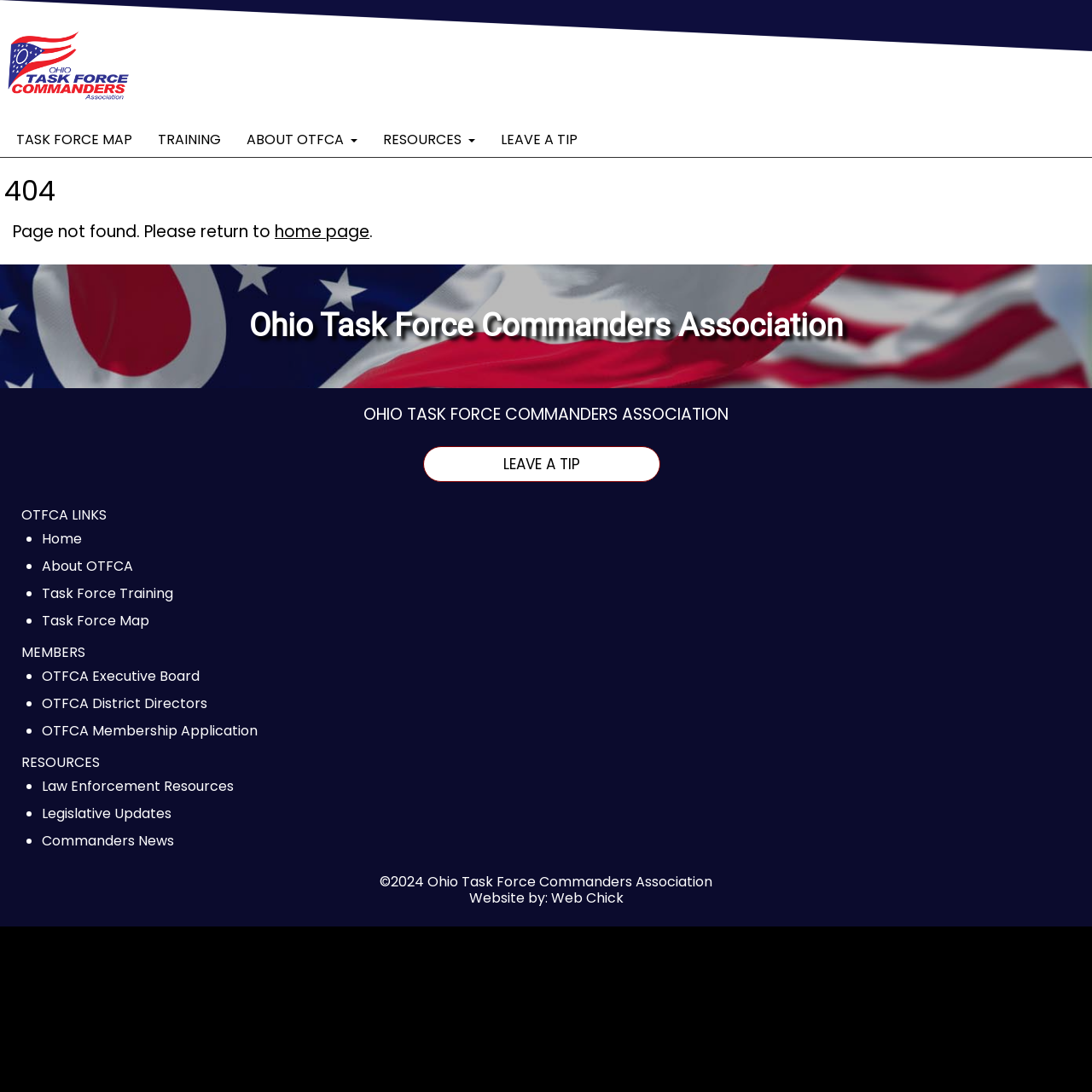Please find the bounding box coordinates of the clickable region needed to complete the following instruction: "click on the 'about' link". The bounding box coordinates must consist of four float numbers between 0 and 1, i.e., [left, top, right, bottom].

None